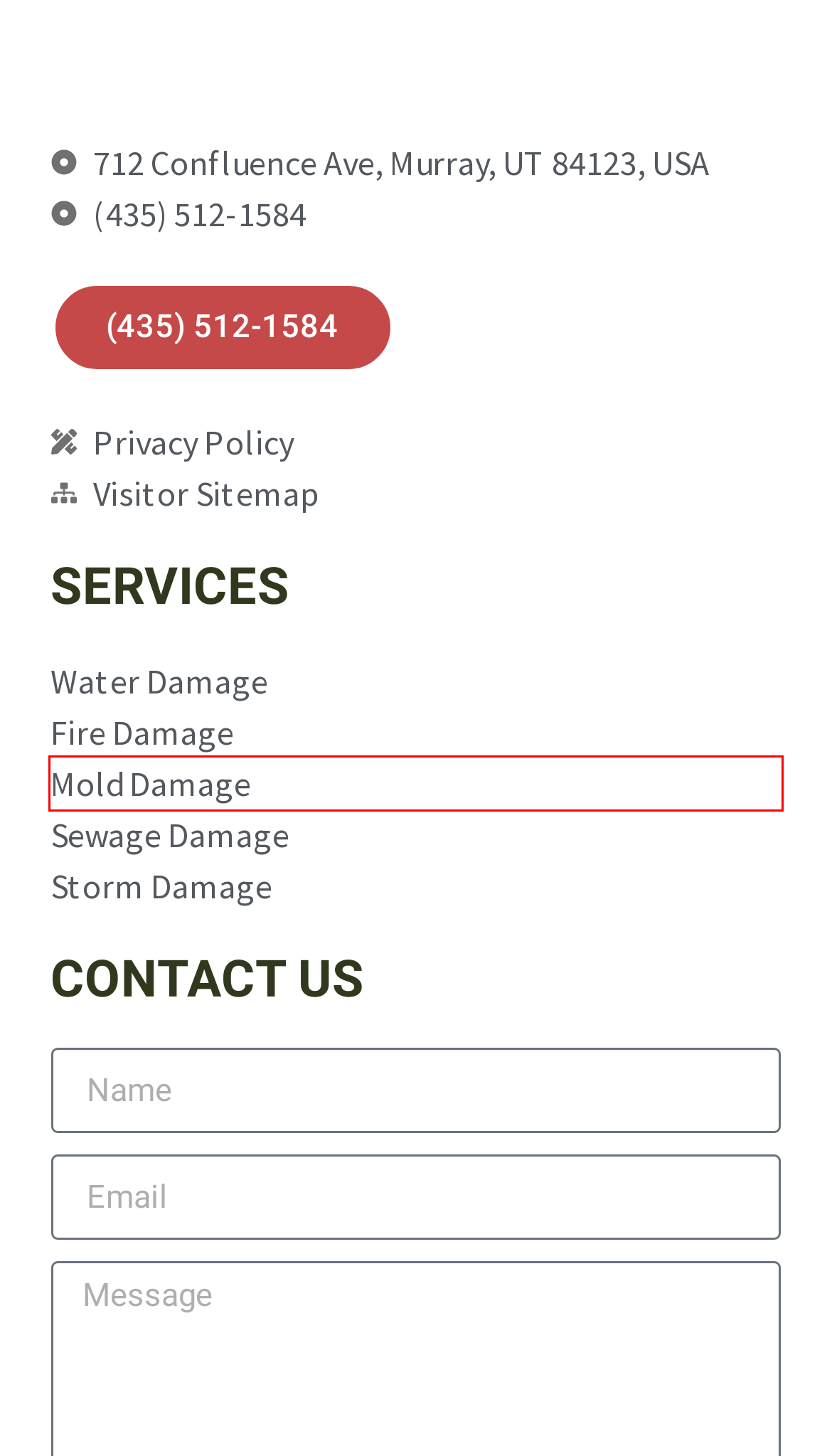You have a screenshot of a webpage with a red bounding box highlighting a UI element. Your task is to select the best webpage description that corresponds to the new webpage after clicking the element. Here are the descriptions:
A. Understanding the Costs of Disaster Cleanup Services |
B. Sitemap - Utah Disaster Cleanup & Restoration
C. Does Homeowners Insurance Cover Water Damage Restoration?
D. Privacy Policy - Utah Disaster Cleanup & Restoration, Murray UT
E. Mold Remediation, Cleanup & Restoration Services Murray Utah
F. Fire Damage Cleanup & Restoration Services Murray Utah
G. Utah Disaster Cleanup & Restoration Services, Murray UT
H. Contact Us - Utah Disaster Cleanup & Restoration, Murray UT

E